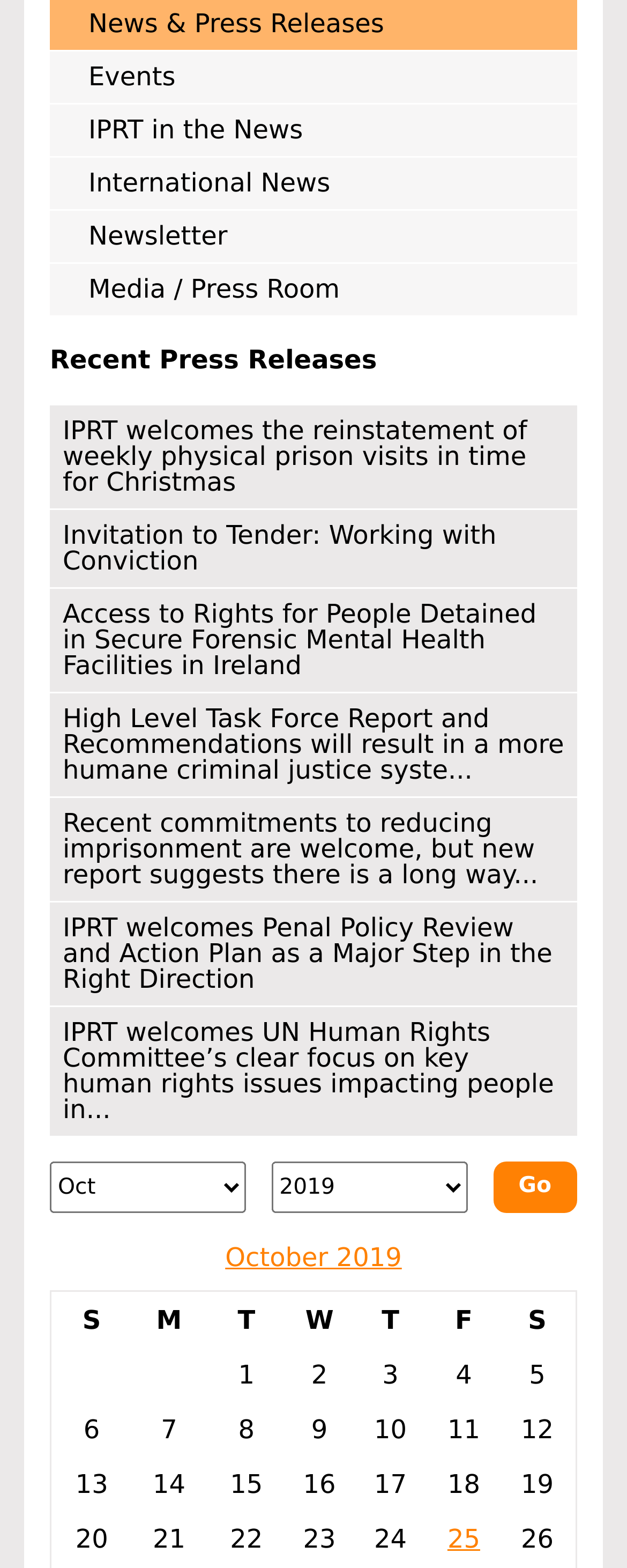Find the bounding box coordinates for the element that must be clicked to complete the instruction: "Read the 'Recent Press Releases' heading". The coordinates should be four float numbers between 0 and 1, indicated as [left, top, right, bottom].

[0.079, 0.218, 0.921, 0.242]